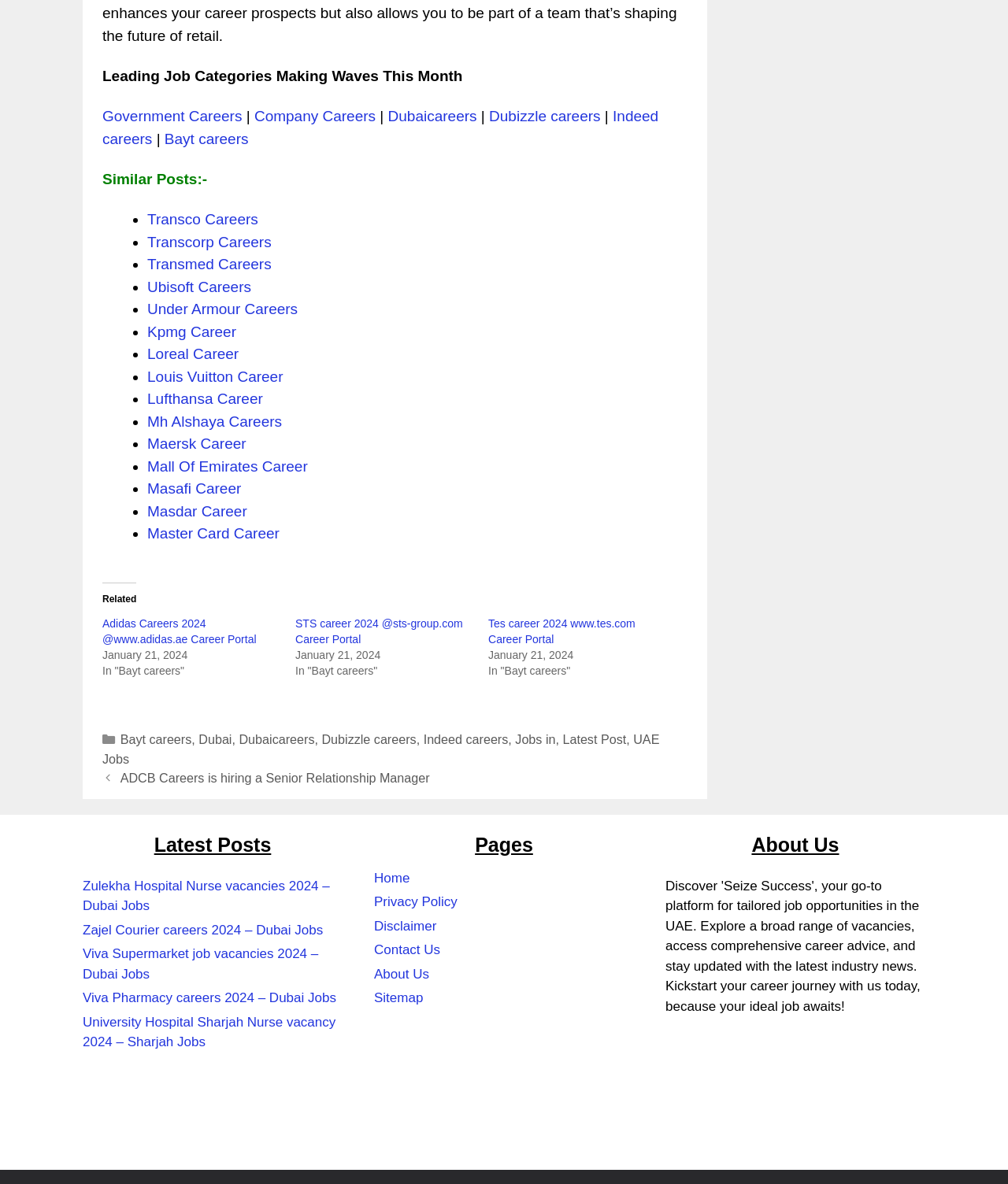What type of jobs are listed in the 'Latest Posts' section?
Refer to the image and answer the question using a single word or phrase.

Dubai Jobs, Sharjah Jobs